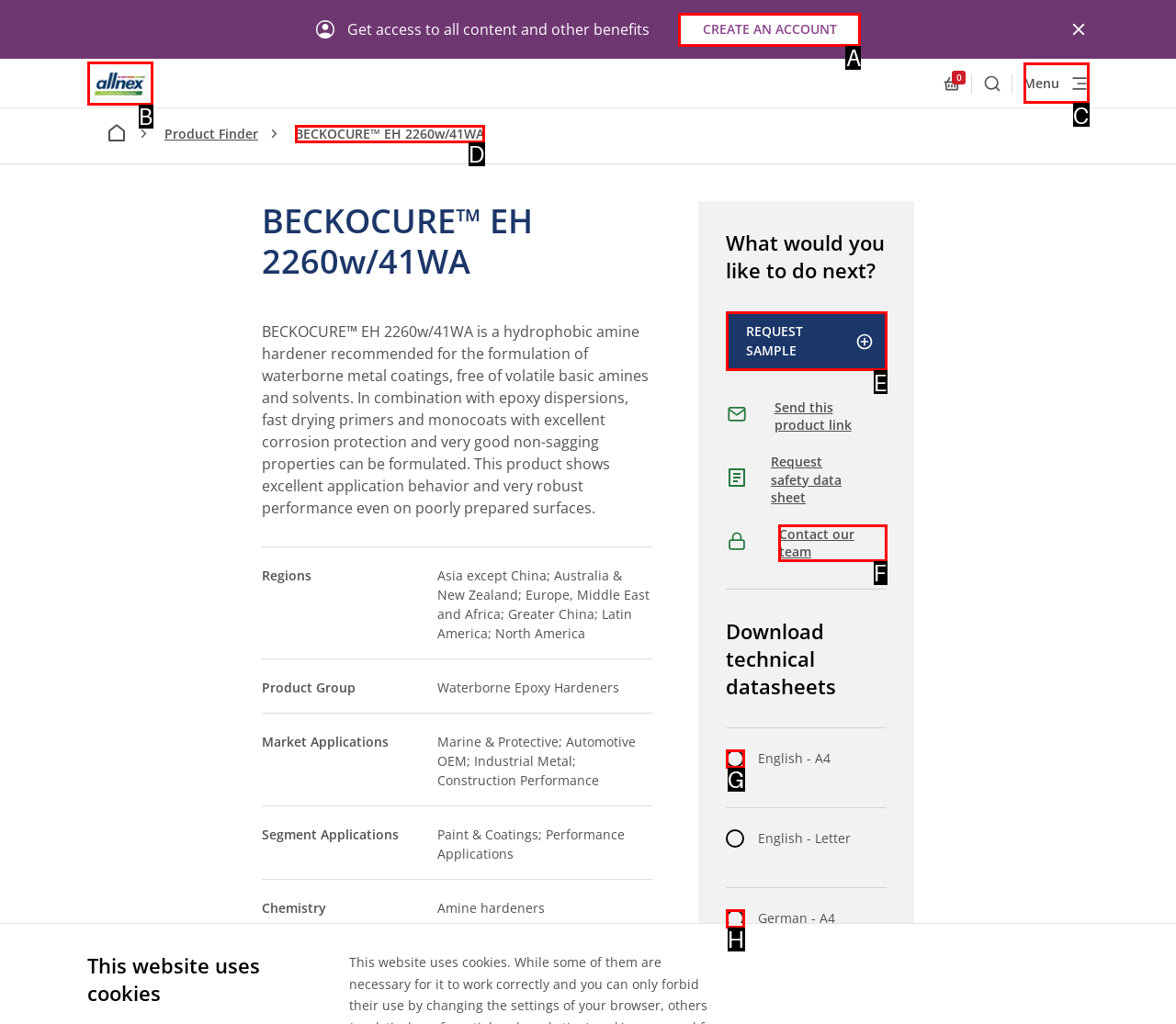Indicate which UI element needs to be clicked to fulfill the task: Click the 'CREATE AN ACCOUNT' button
Answer with the letter of the chosen option from the available choices directly.

A